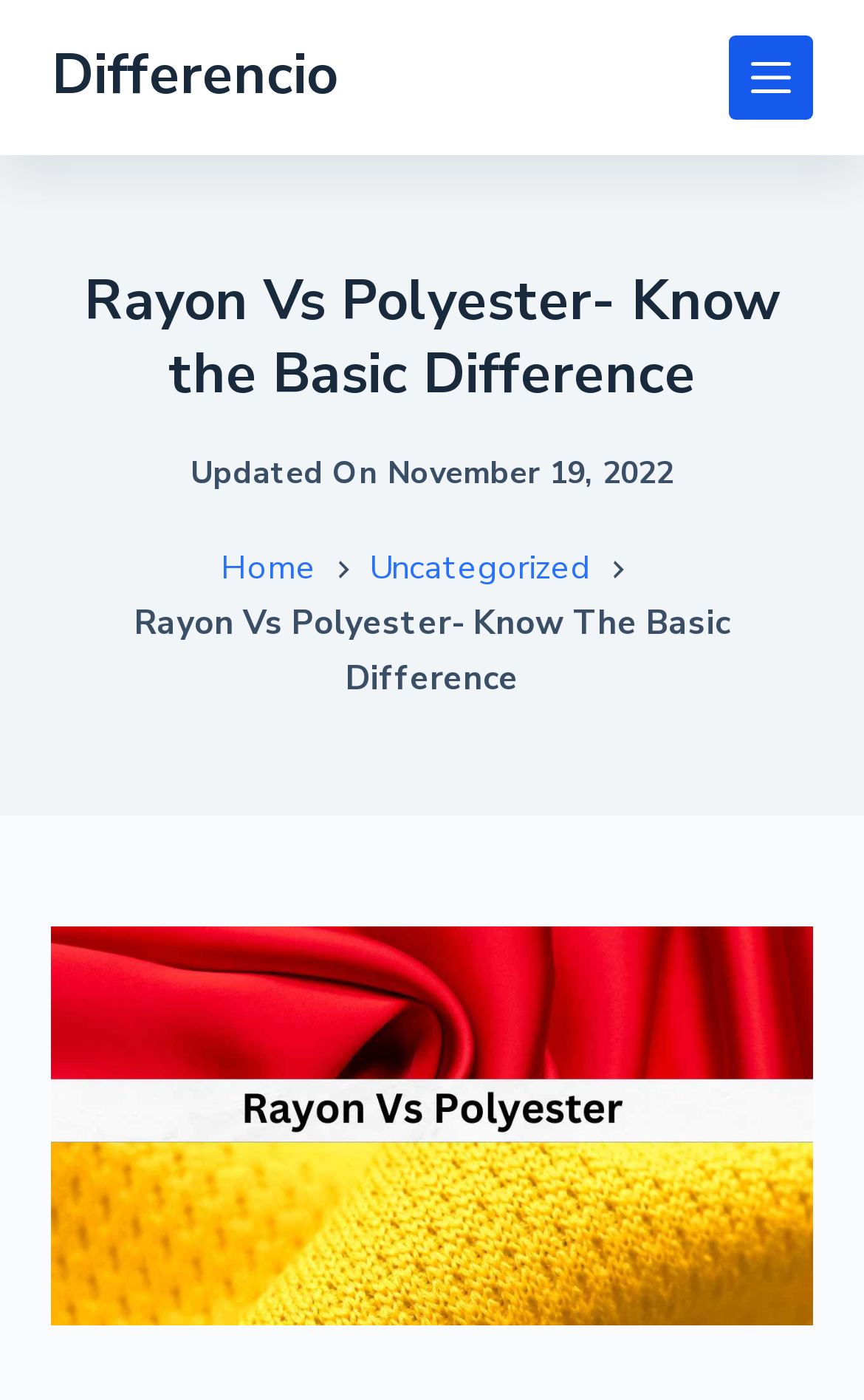What is the category of the article?
Please provide a detailed and comprehensive answer to the question.

I found the category of the article by looking at the links below the main heading. One of the links says 'Uncategorized', which suggests that the article belongs to this category.